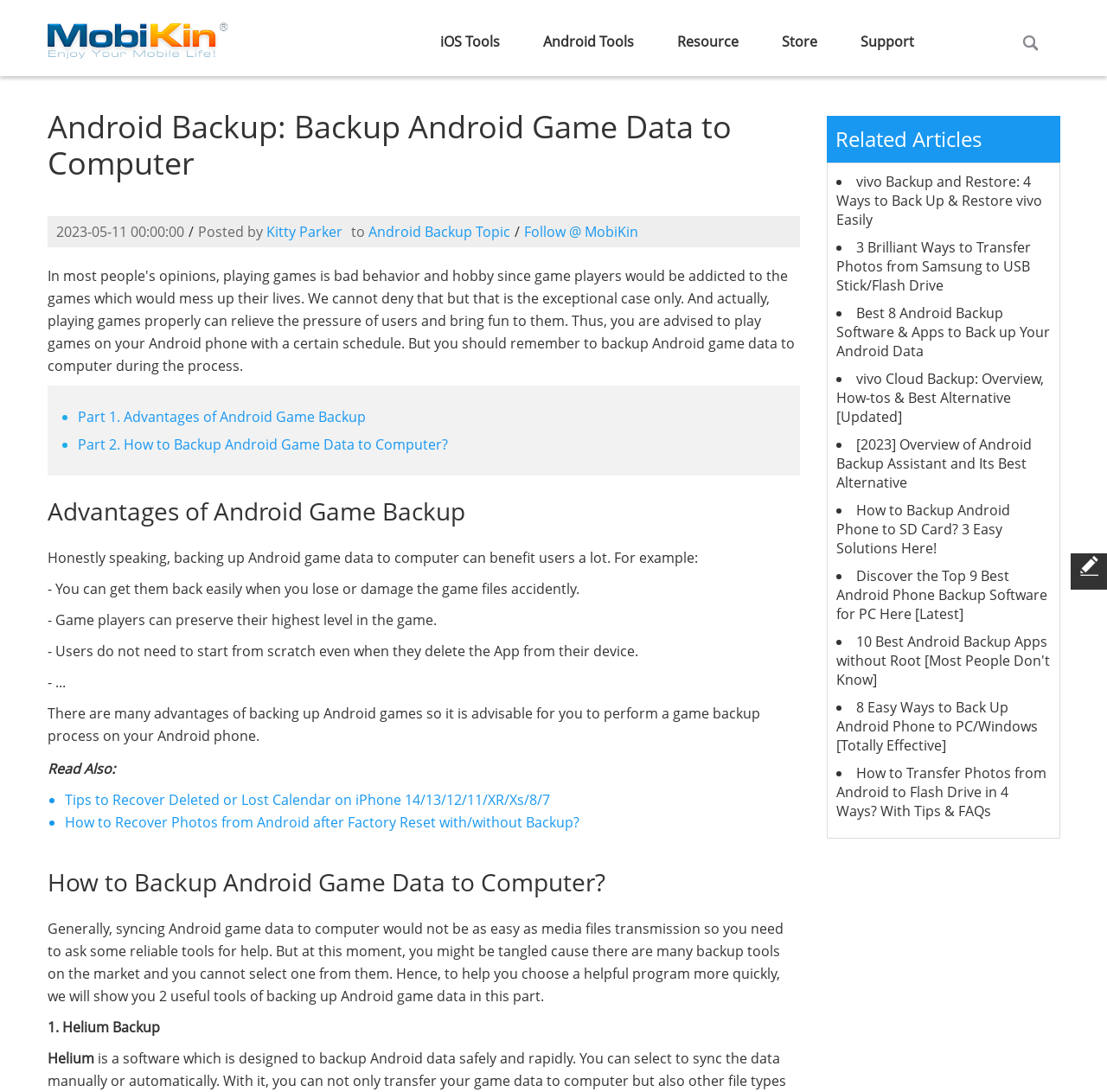From the screenshot, find the bounding box of the UI element matching this description: "iOS Tools". Supply the bounding box coordinates in the form [left, top, right, bottom], each a float between 0 and 1.

[0.39, 0.016, 0.459, 0.06]